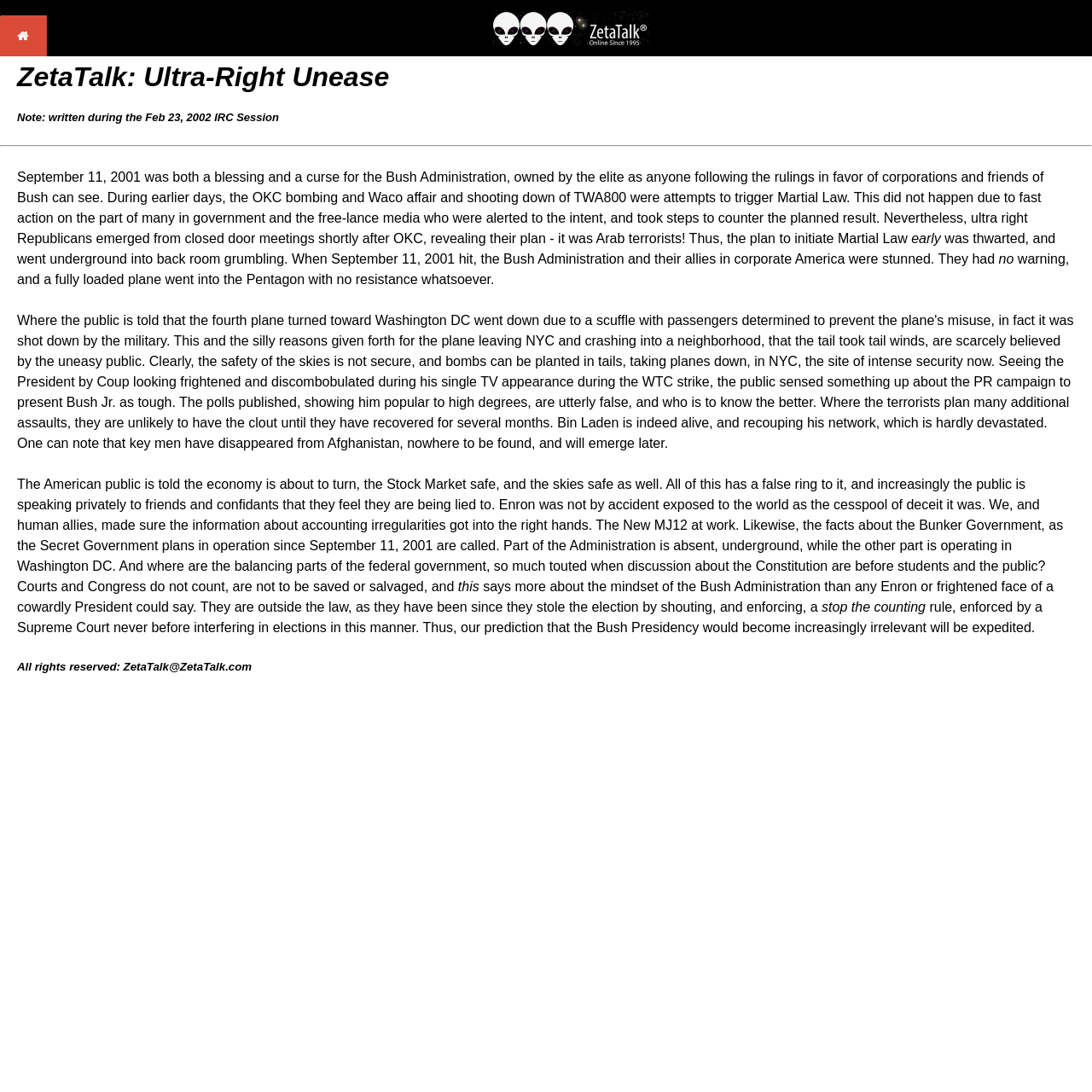Provide a short answer to the following question with just one word or phrase: What is the purpose of exposing Enron's accounting irregularities?

To reveal deceit